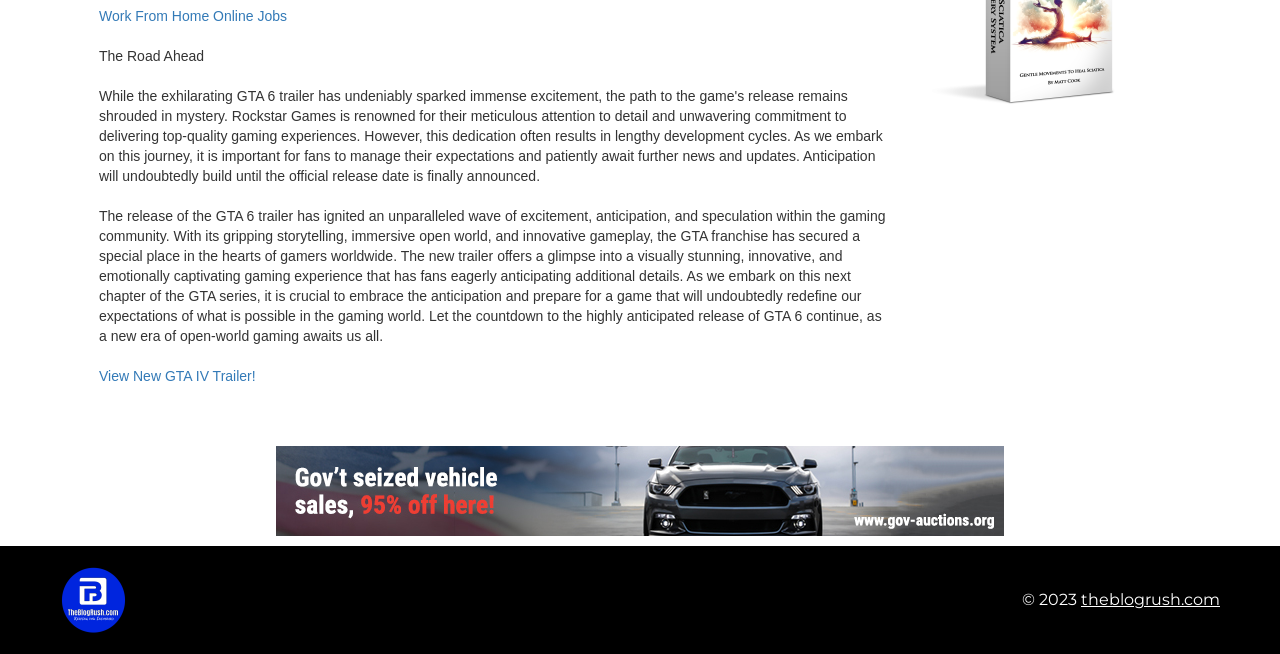Based on what you see in the screenshot, provide a thorough answer to this question: What is the position of the link 'Work From Home Online Jobs'?

By analyzing the bounding box coordinates, I determined that the link 'Work From Home Online Jobs' has a y1 value of 0.012, which indicates it is located at the top of the page, and an x1 value of 0.077, which suggests it is positioned on the left side.